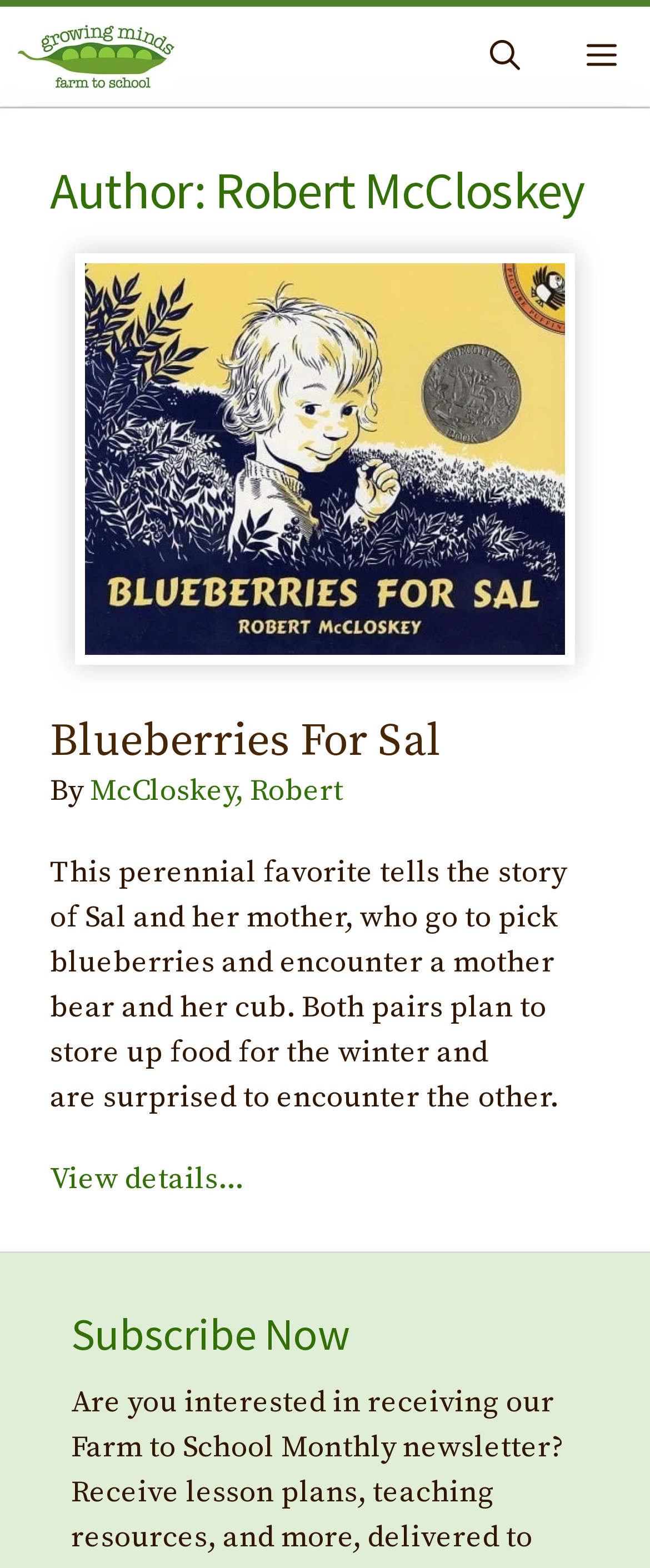Determine the bounding box for the described HTML element: "aria-label="Open Search Bar"". Ensure the coordinates are four float numbers between 0 and 1 in the format [left, top, right, bottom].

[0.703, 0.004, 0.851, 0.068]